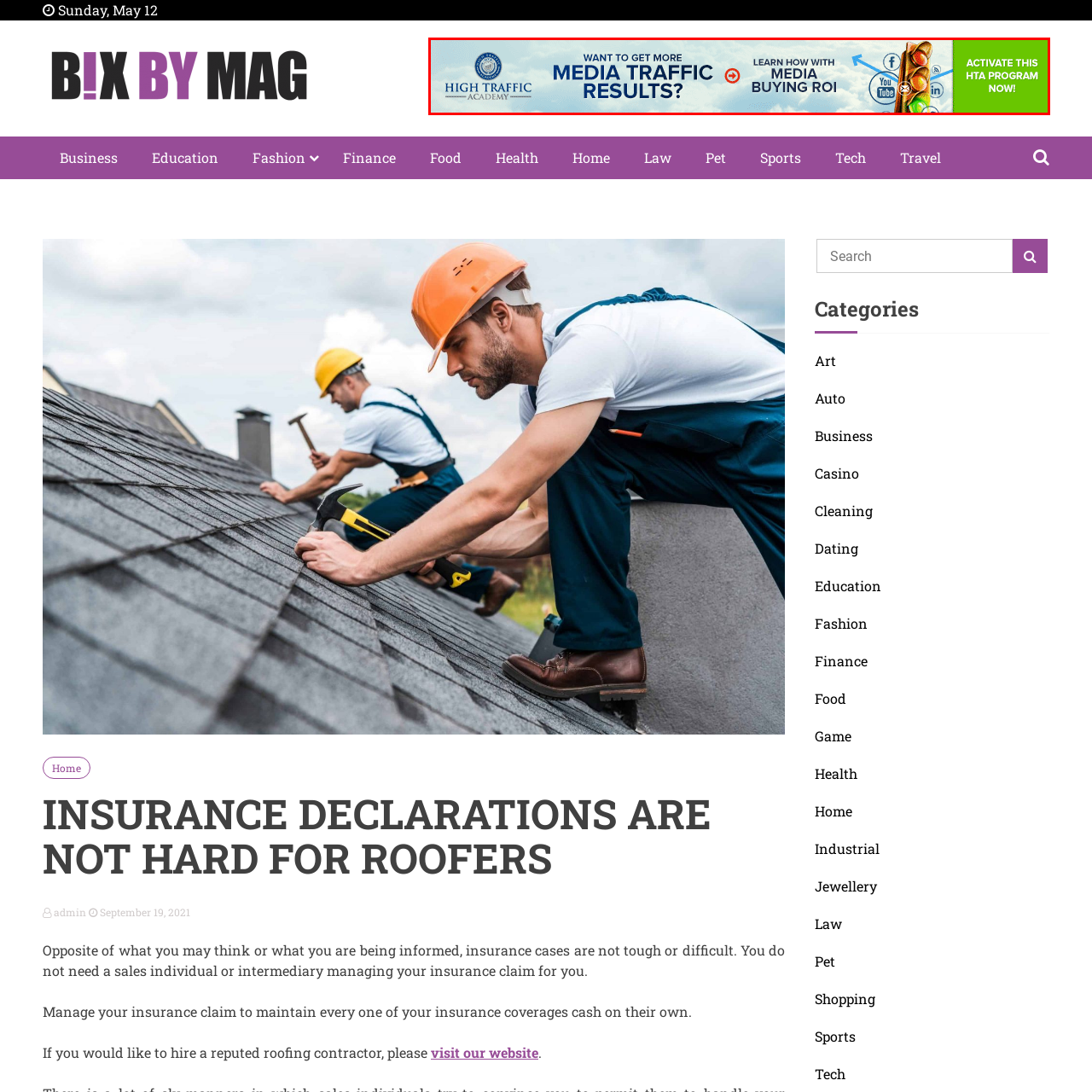What is one potential learning outcome of the High Traffic Academy program?
View the portion of the image encircled by the red bounding box and give a one-word or short phrase answer.

Media Buying ROI